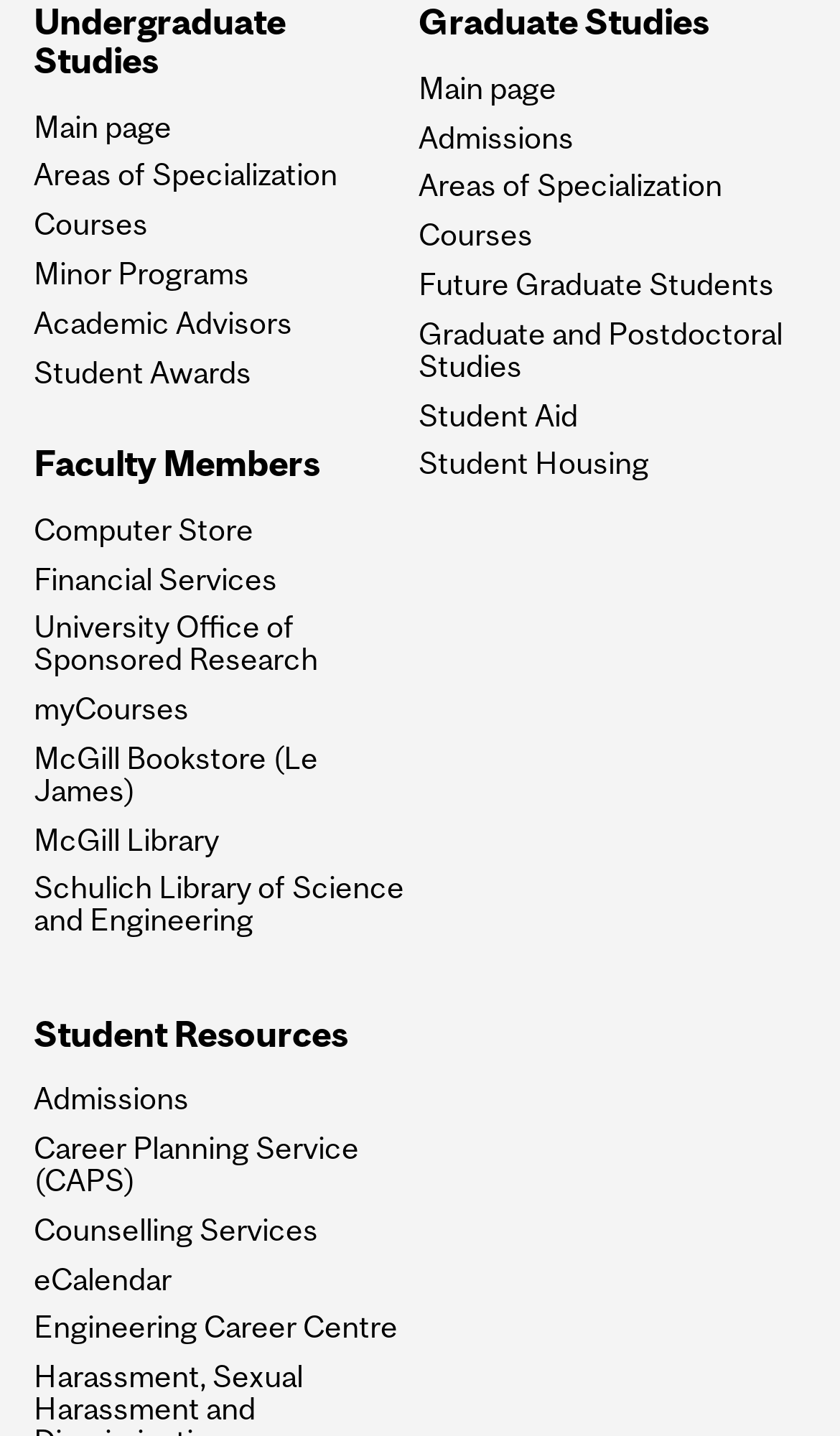Identify the bounding box coordinates of the element that should be clicked to fulfill this task: "Access faculty members". The coordinates should be provided as four float numbers between 0 and 1, i.e., [left, top, right, bottom].

[0.04, 0.311, 0.491, 0.338]